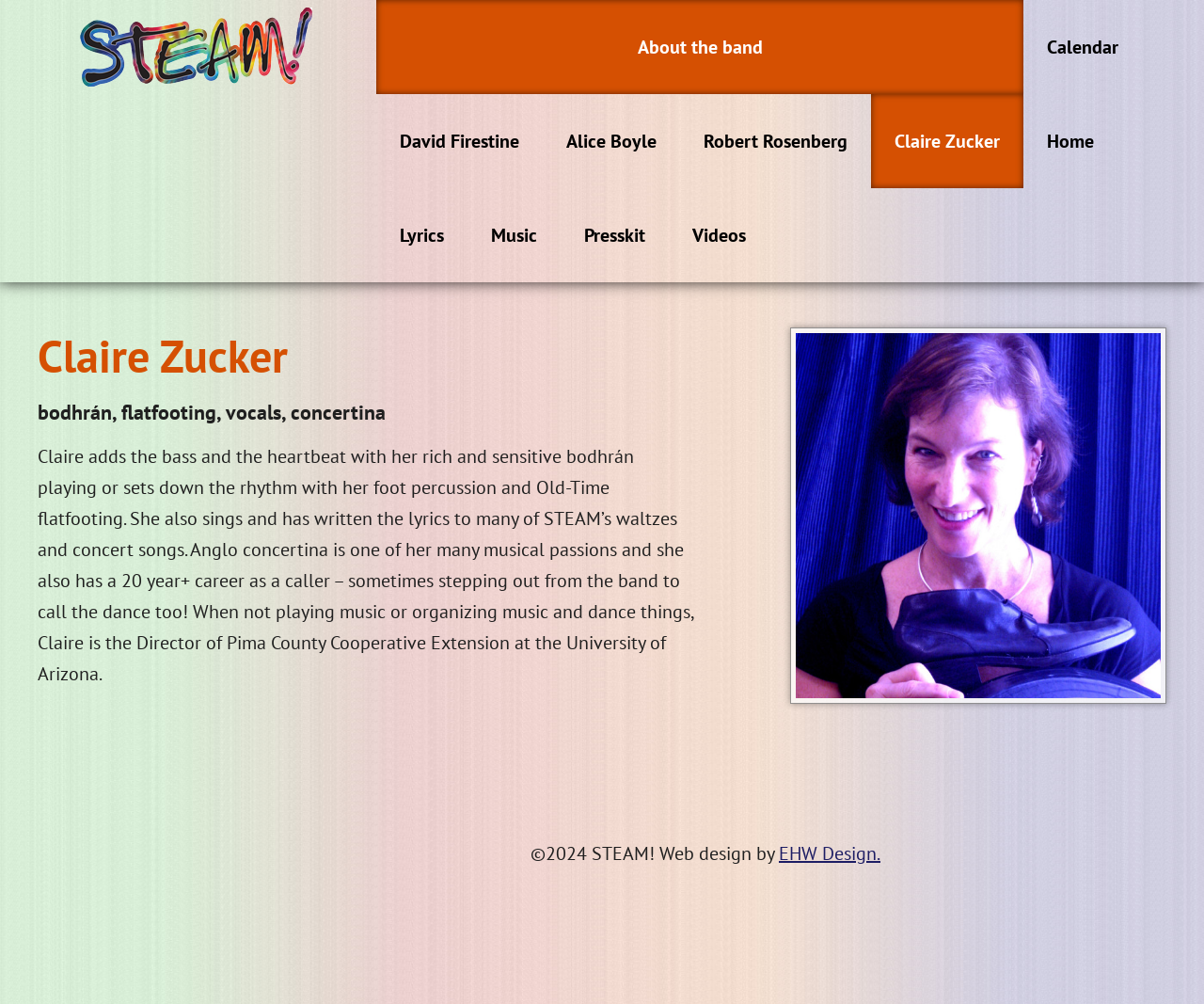Please find the bounding box for the following UI element description. Provide the coordinates in (top-left x, top-left y, bottom-right x, bottom-right y) format, with values between 0 and 1: Presskit

[0.466, 0.187, 0.555, 0.281]